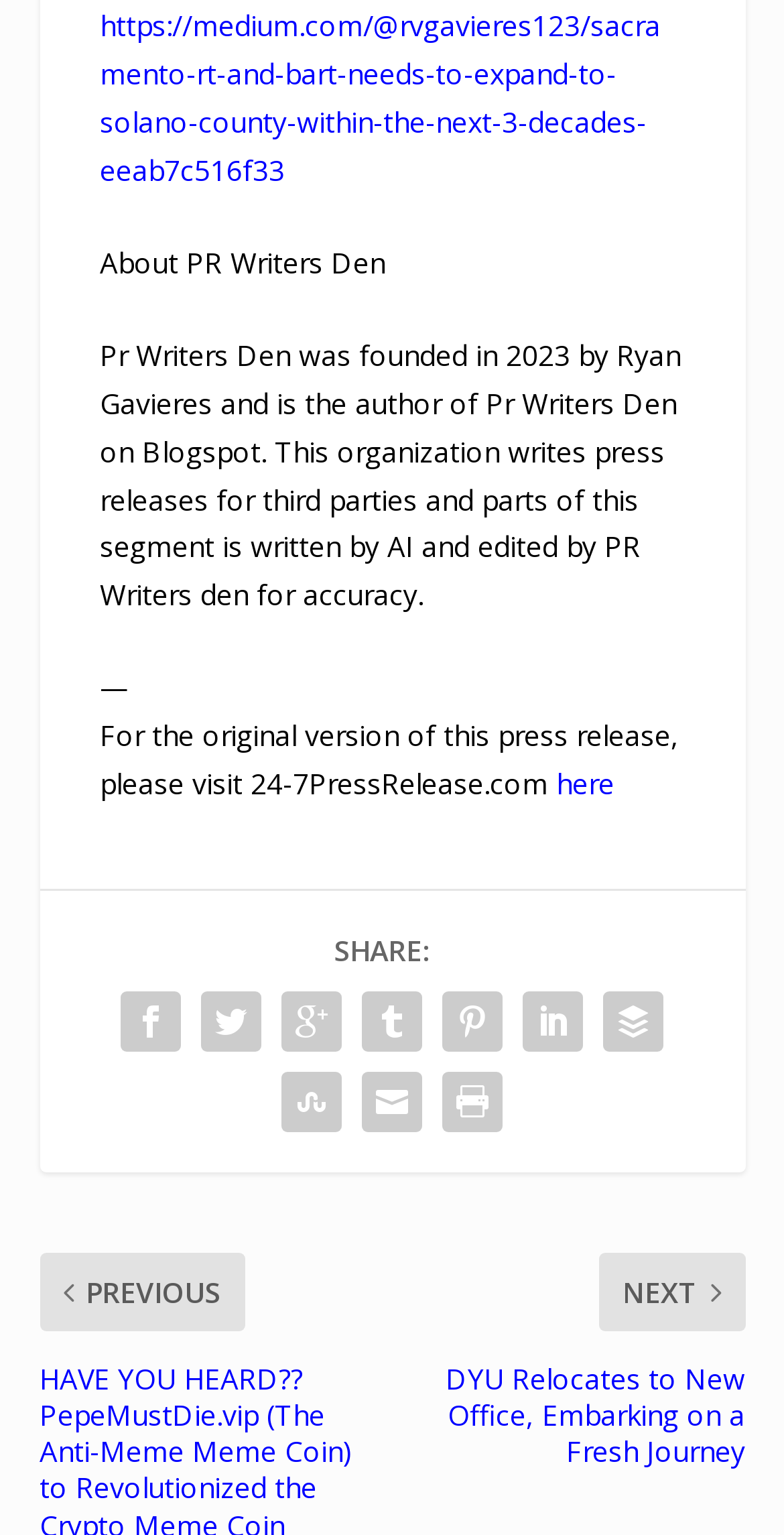Where can the original version of the press release be found?
Please use the image to provide a one-word or short phrase answer.

24-7PressRelease.com